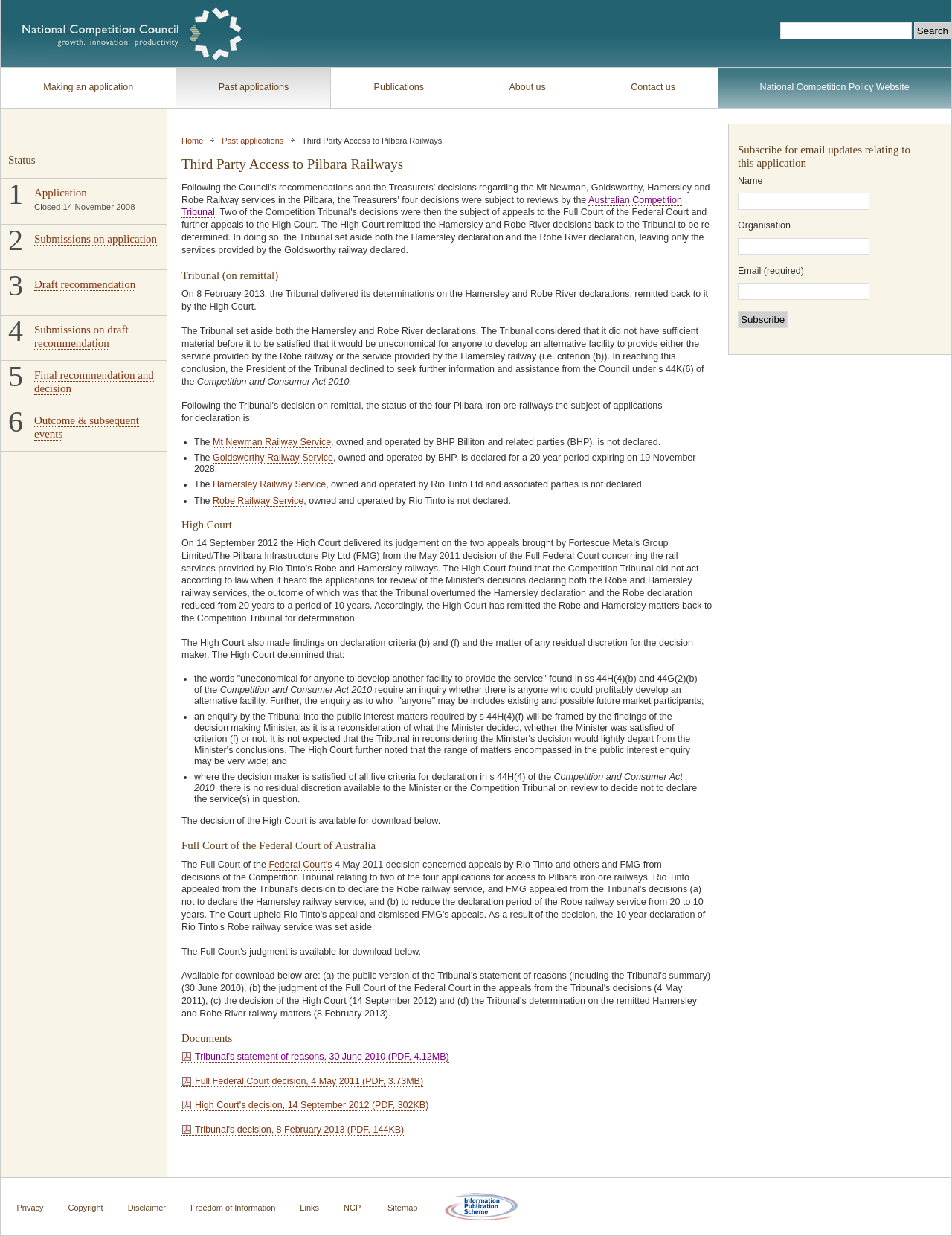Please identify the bounding box coordinates of the element's region that should be clicked to execute the following instruction: "Make an application". The bounding box coordinates must be four float numbers between 0 and 1, i.e., [left, top, right, bottom].

[0.001, 0.055, 0.185, 0.087]